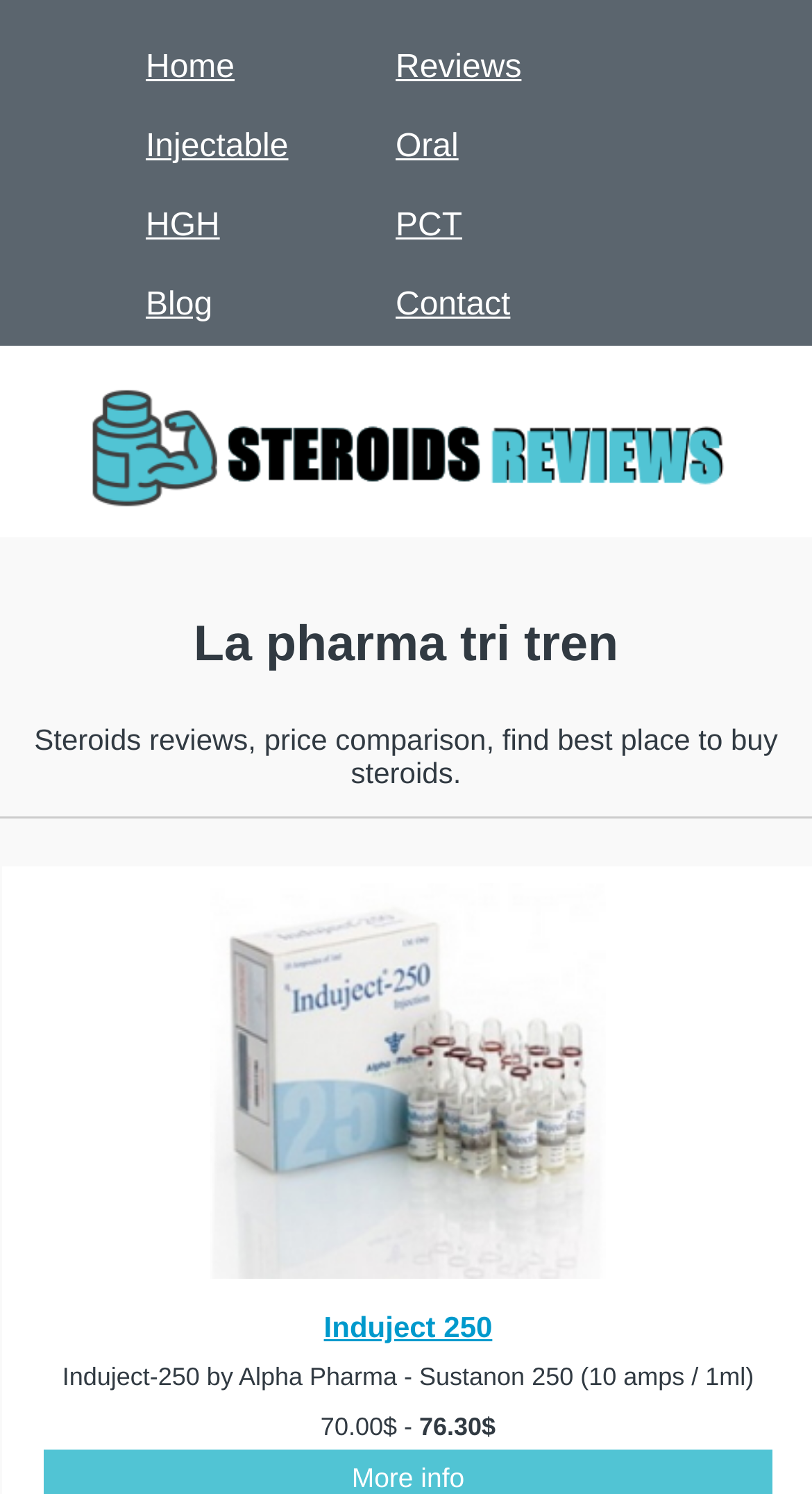Answer the question briefly using a single word or phrase: 
What is the purpose of the 'More info' link?

To provide additional product information